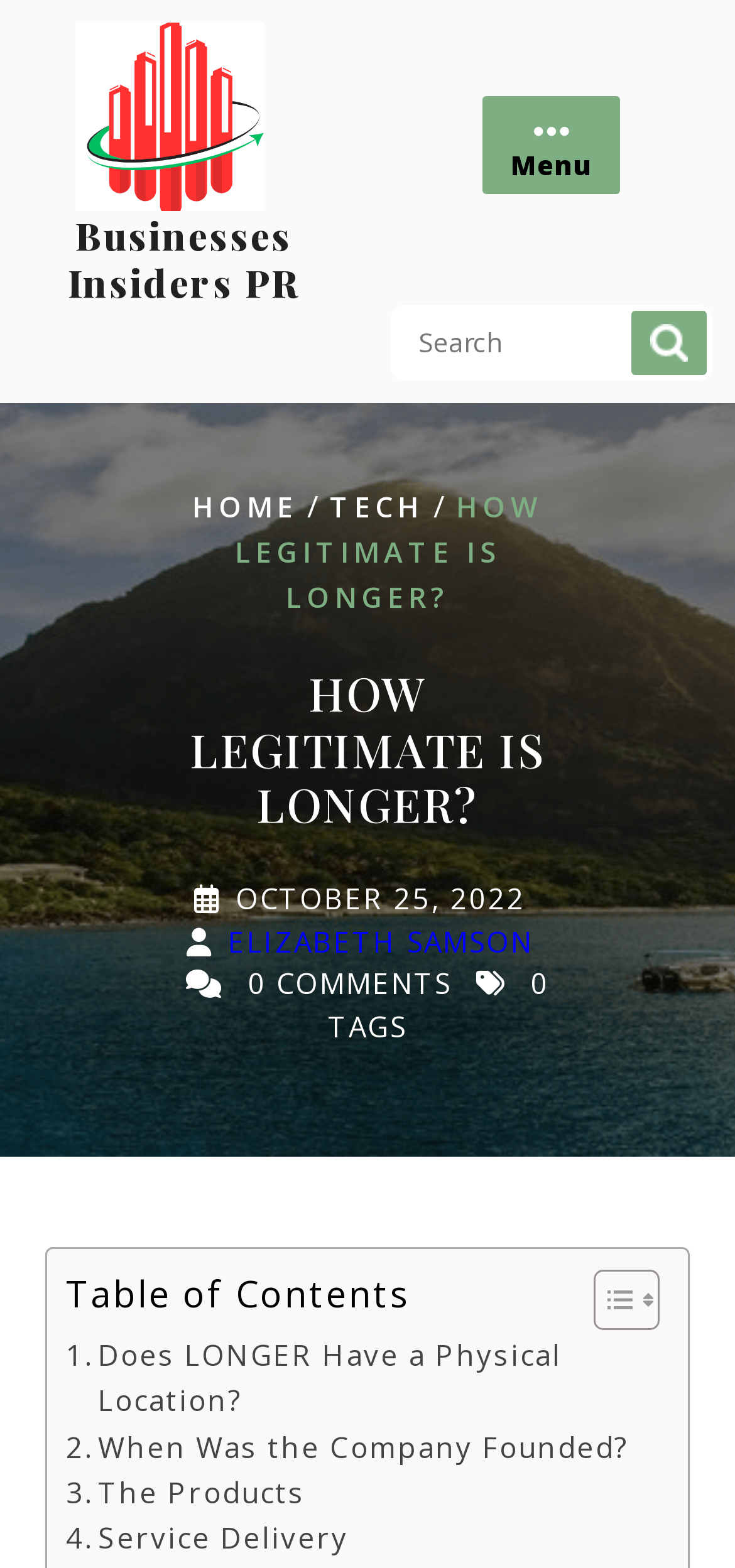Refer to the image and answer the question with as much detail as possible: What is the name of the company being reviewed?

The name of the company being reviewed can be found in the title of the webpage, 'HOW LEGITIMATE IS LONGER?' and also in the links and headings throughout the page.